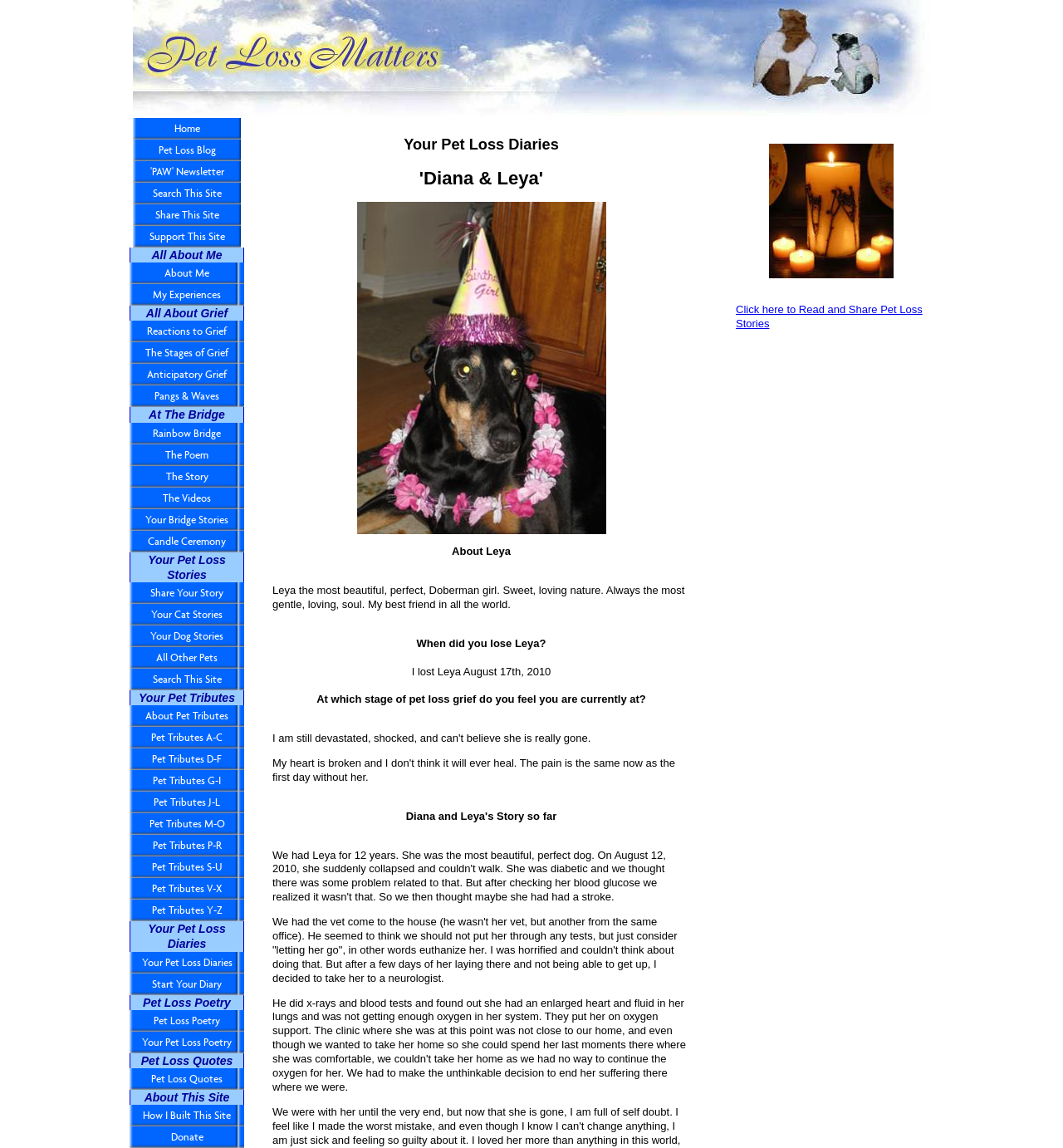Given the description "The Stages of Grief", provide the bounding box coordinates of the corresponding UI element.

[0.122, 0.298, 0.23, 0.317]